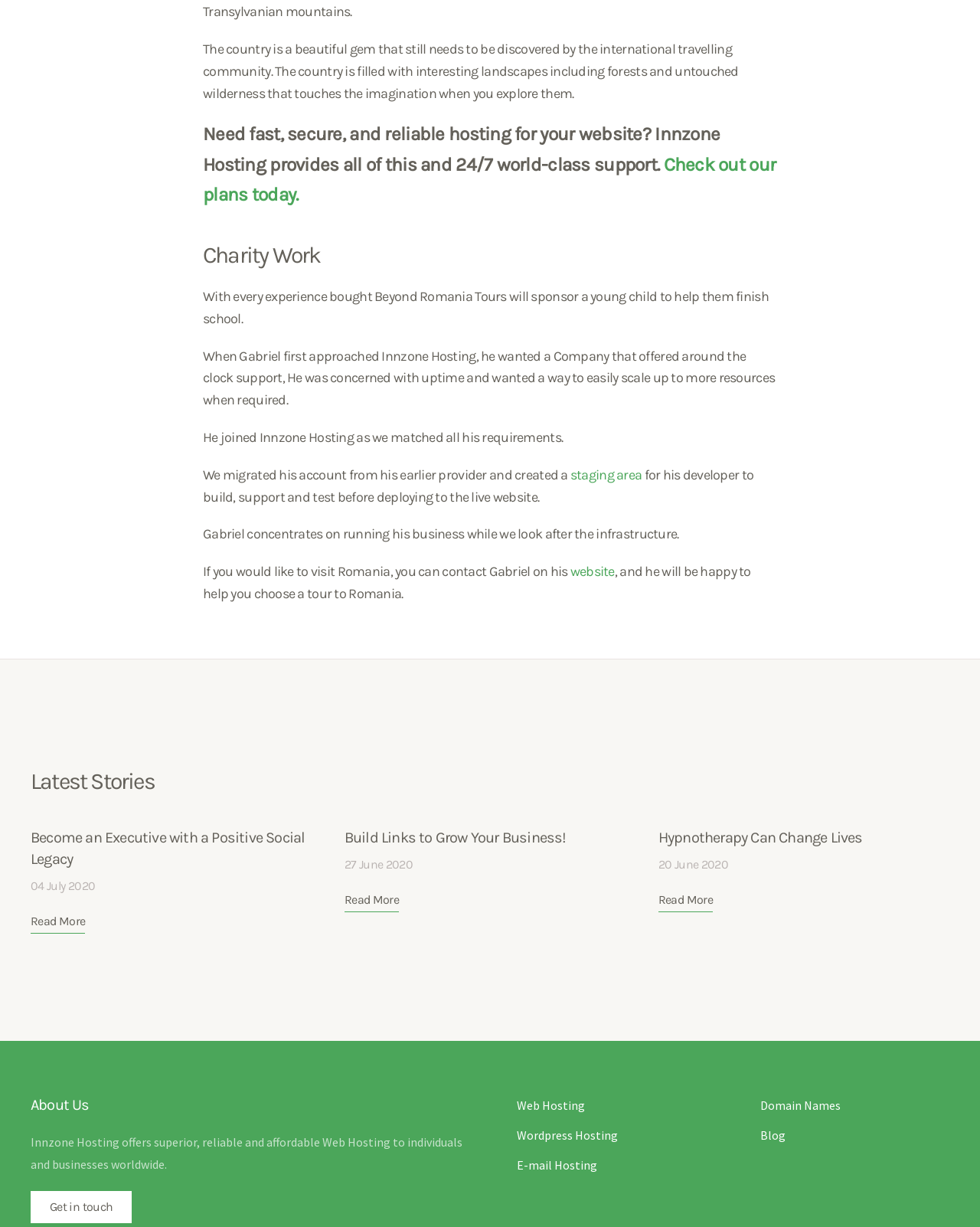Locate the bounding box of the UI element described in the following text: "website".

[0.582, 0.459, 0.627, 0.473]